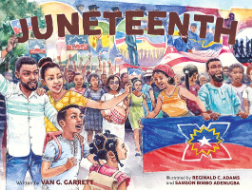Carefully examine the image and provide an in-depth answer to the question: What is the significance of the flag in the foreground?

The caption states that the intricately designed flag in the foreground symbolizes heritage and freedom, which implies that the flag is a representation of the African American community's heritage and their struggle for freedom.